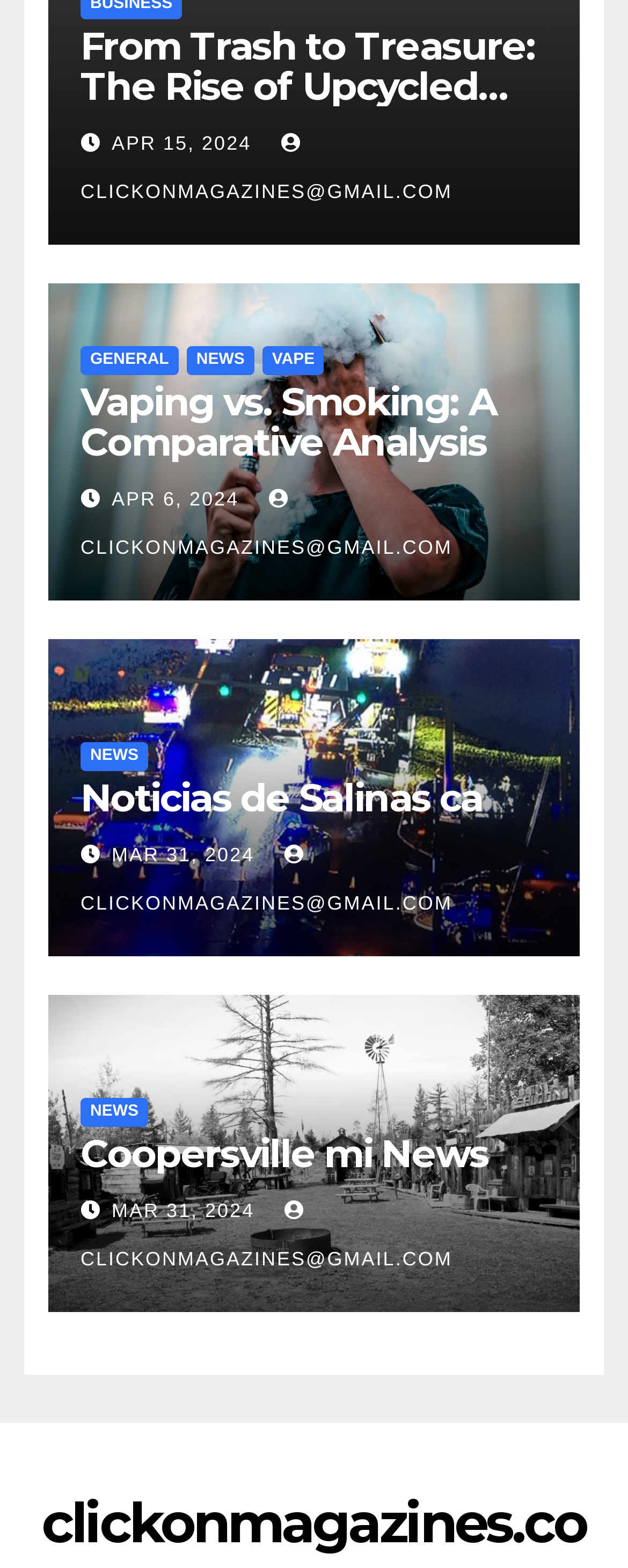Provide the bounding box coordinates of the section that needs to be clicked to accomplish the following instruction: "Read the article 'Vaping vs. Smoking: A Comparative Analysis'."

[0.128, 0.242, 0.789, 0.297]